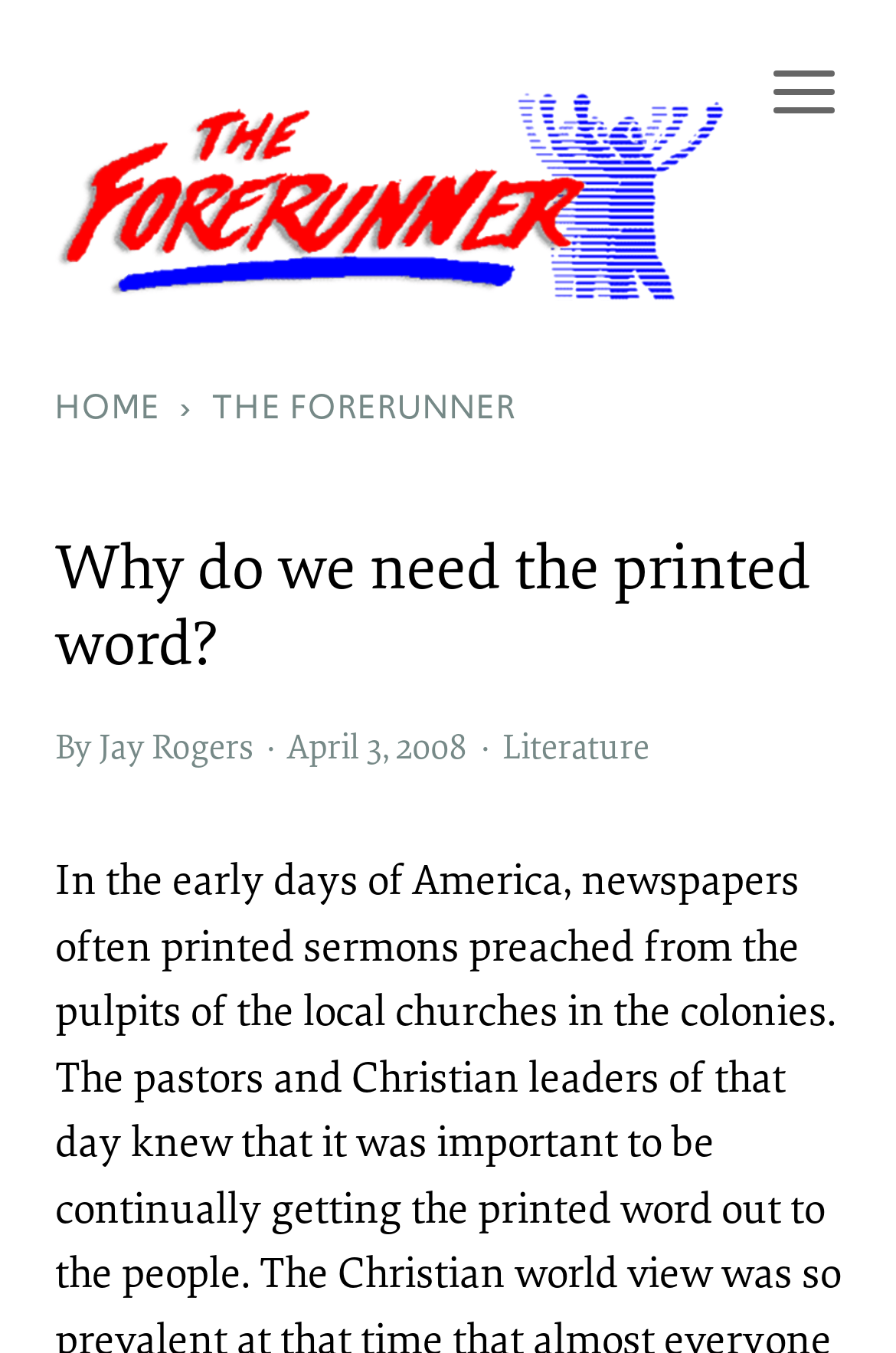When was the article published? Based on the screenshot, please respond with a single word or phrase.

April 3, 2008